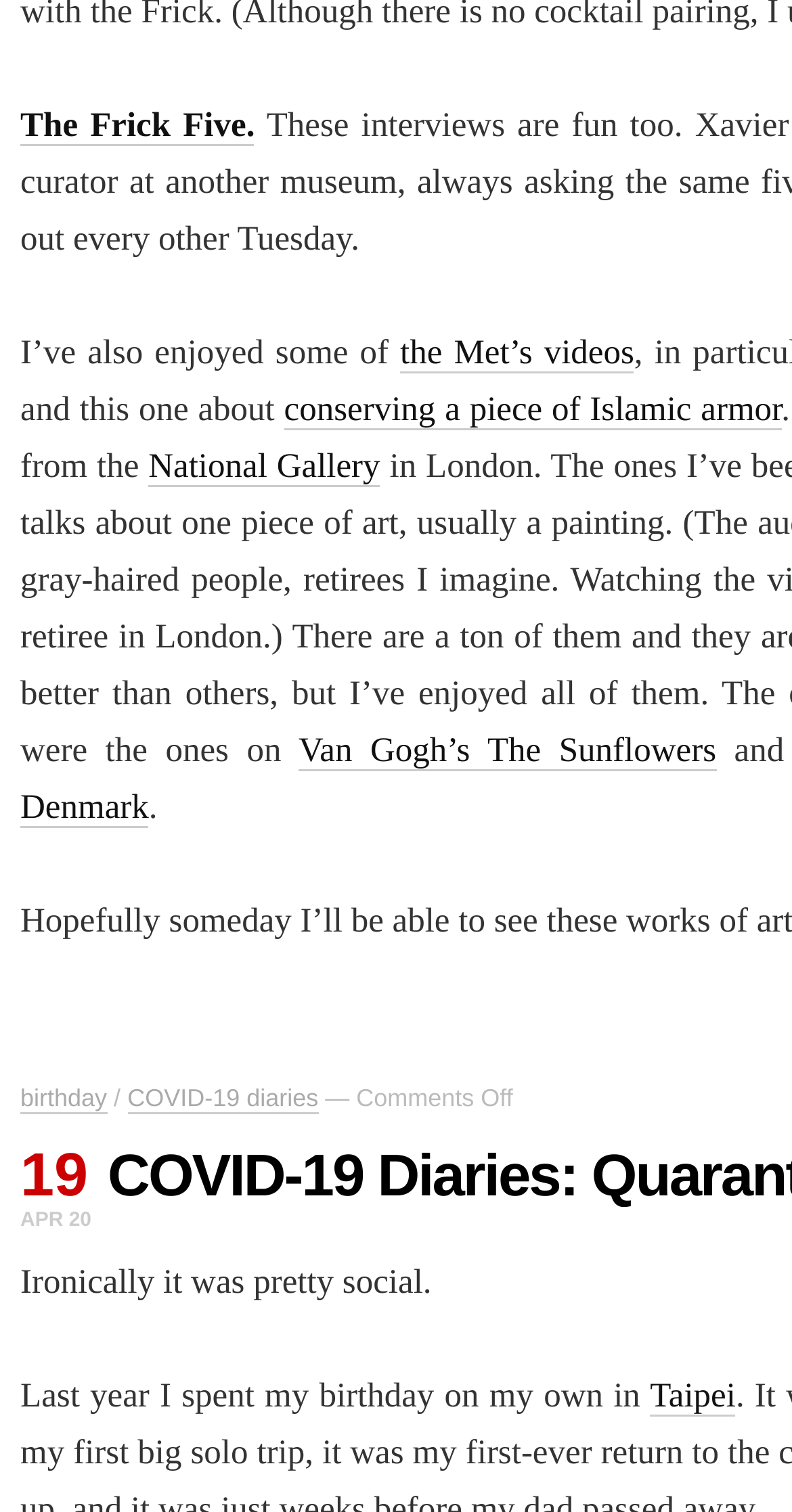Please identify the bounding box coordinates of the area that needs to be clicked to fulfill the following instruction: "Click on The Frick Five."

[0.026, 0.07, 0.322, 0.096]